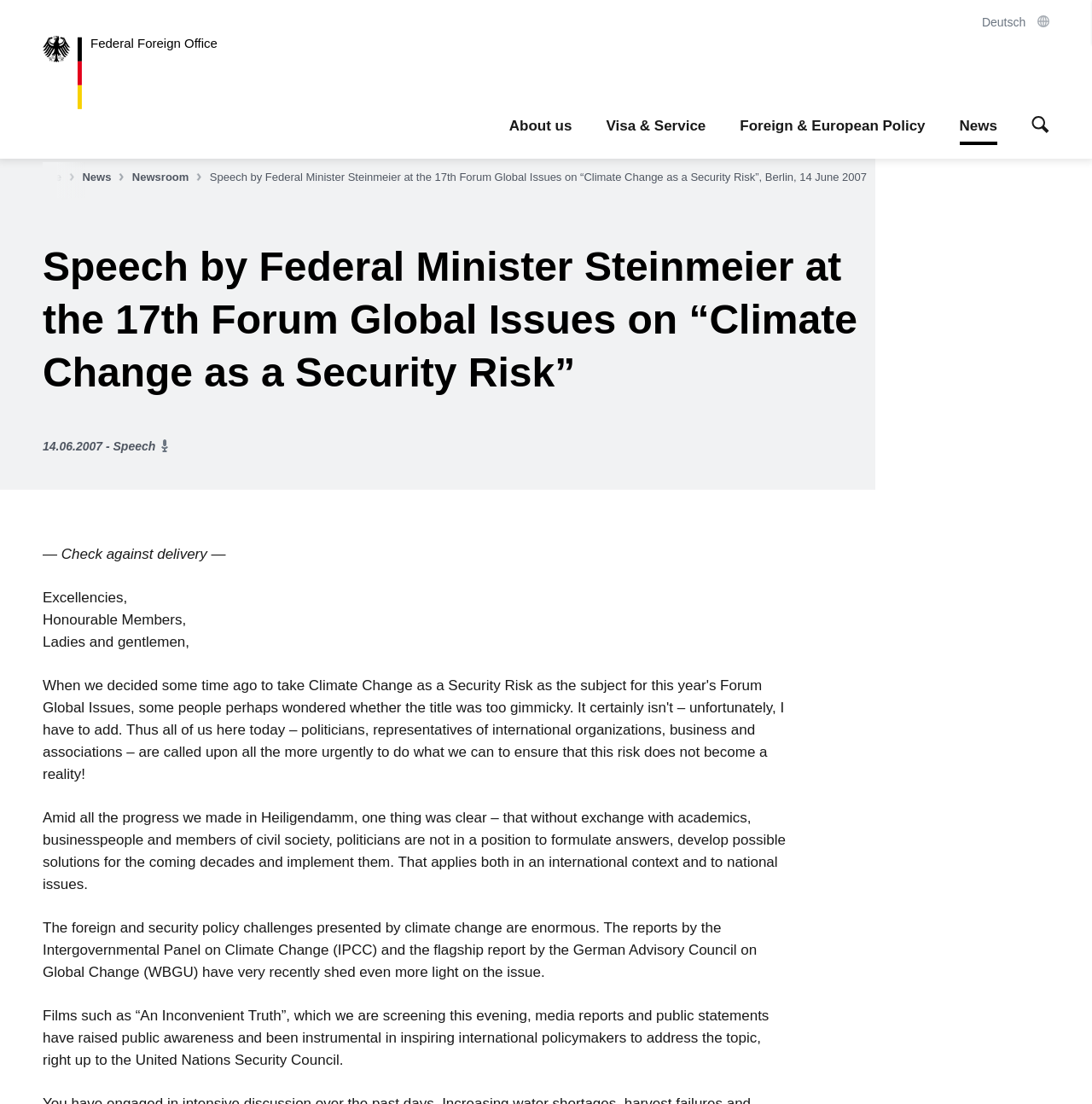Determine the bounding box coordinates for the area that needs to be clicked to fulfill this task: "Visit the website powered by WordPress". The coordinates must be given as four float numbers between 0 and 1, i.e., [left, top, right, bottom].

None